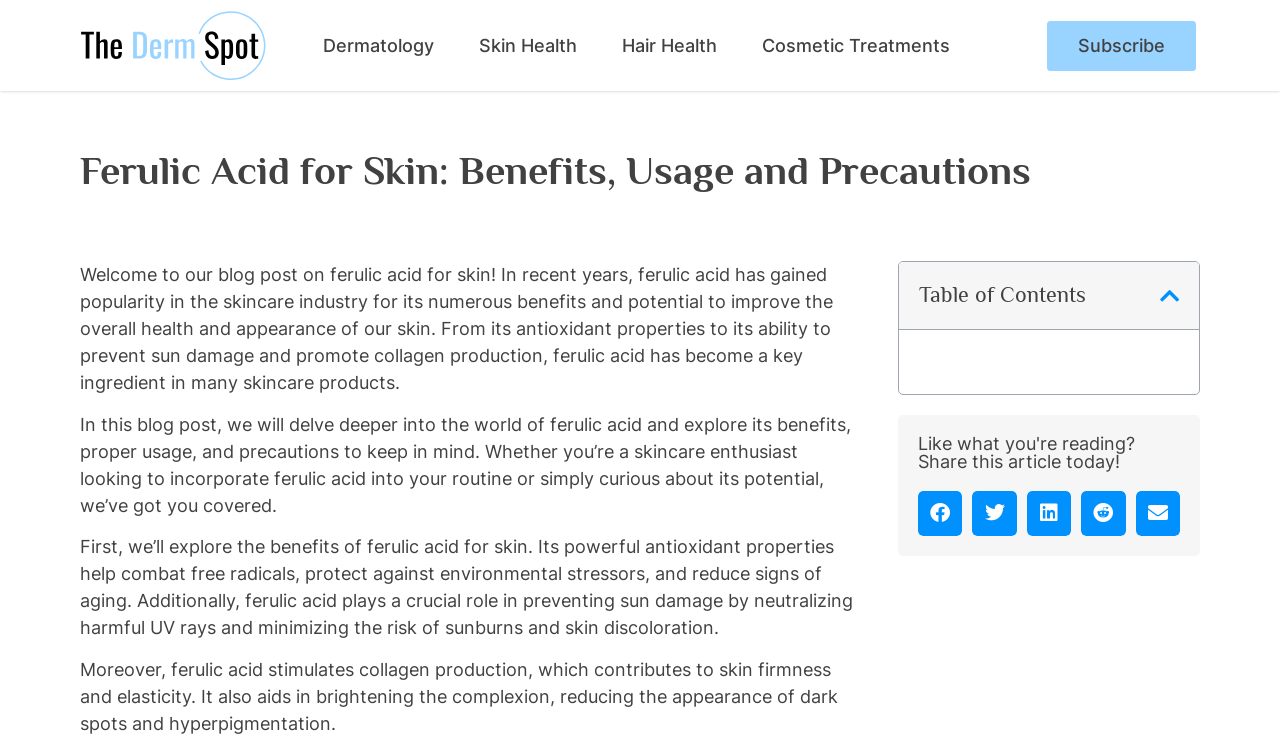Find the bounding box coordinates of the clickable region needed to perform the following instruction: "Close the table of contents". The coordinates should be provided as four float numbers between 0 and 1, i.e., [left, top, right, bottom].

[0.906, 0.38, 0.921, 0.409]